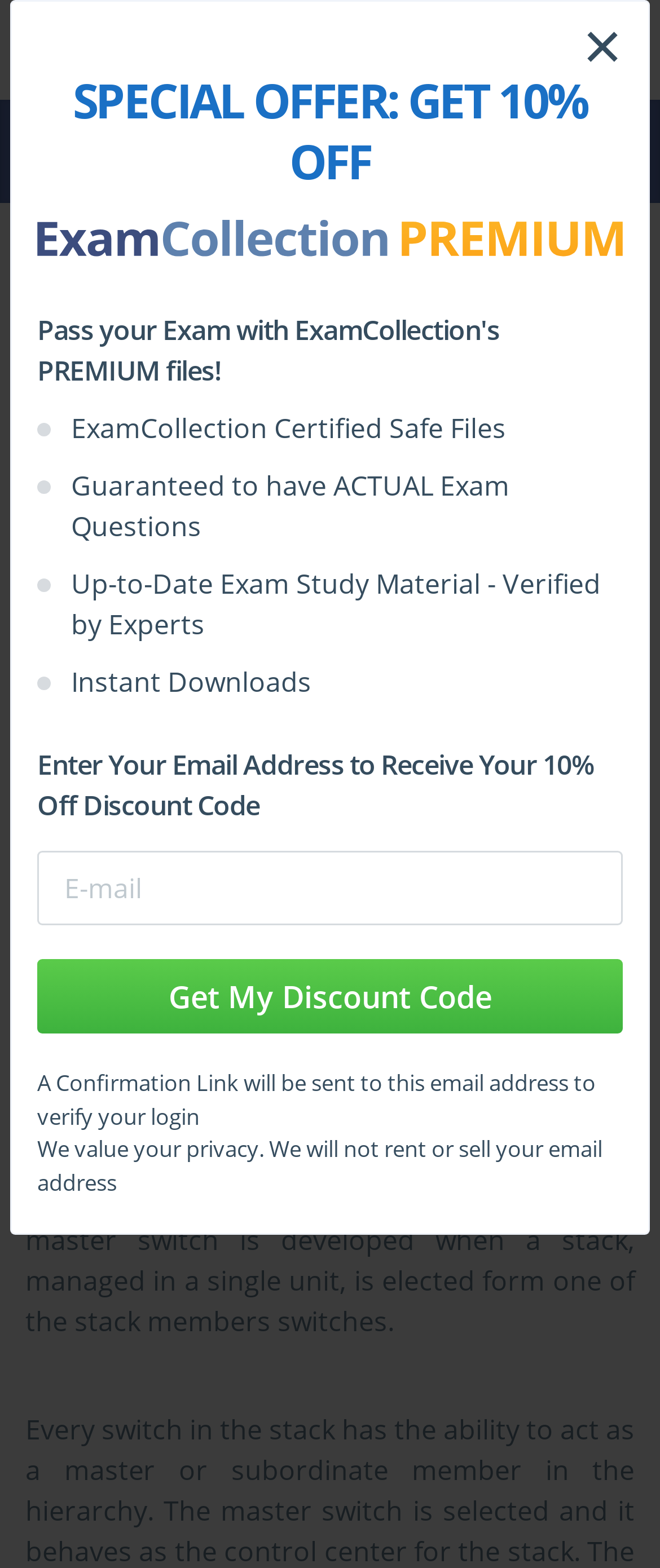What is the benefit of Cisco stack wise technology?
Analyze the screenshot and provide a detailed answer to the question.

According to the webpage, Cisco stack wise technology provides full access to stack interconnect bandwidth to all stack members. This is one of the benefits of using this technology.